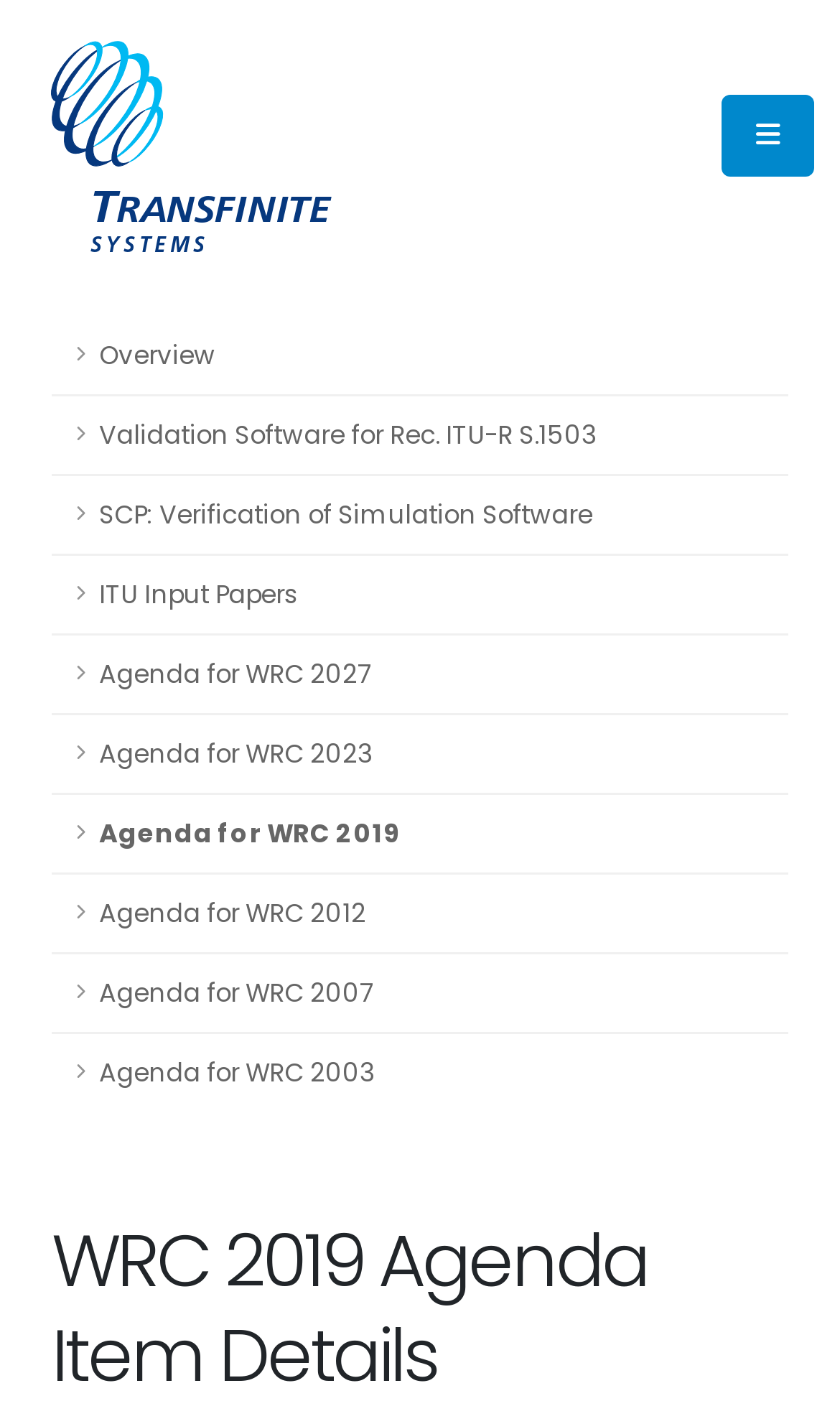Please find the bounding box coordinates of the element that you should click to achieve the following instruction: "Click the button at top-right corner". The coordinates should be presented as four float numbers between 0 and 1: [left, top, right, bottom].

[0.859, 0.067, 0.969, 0.126]